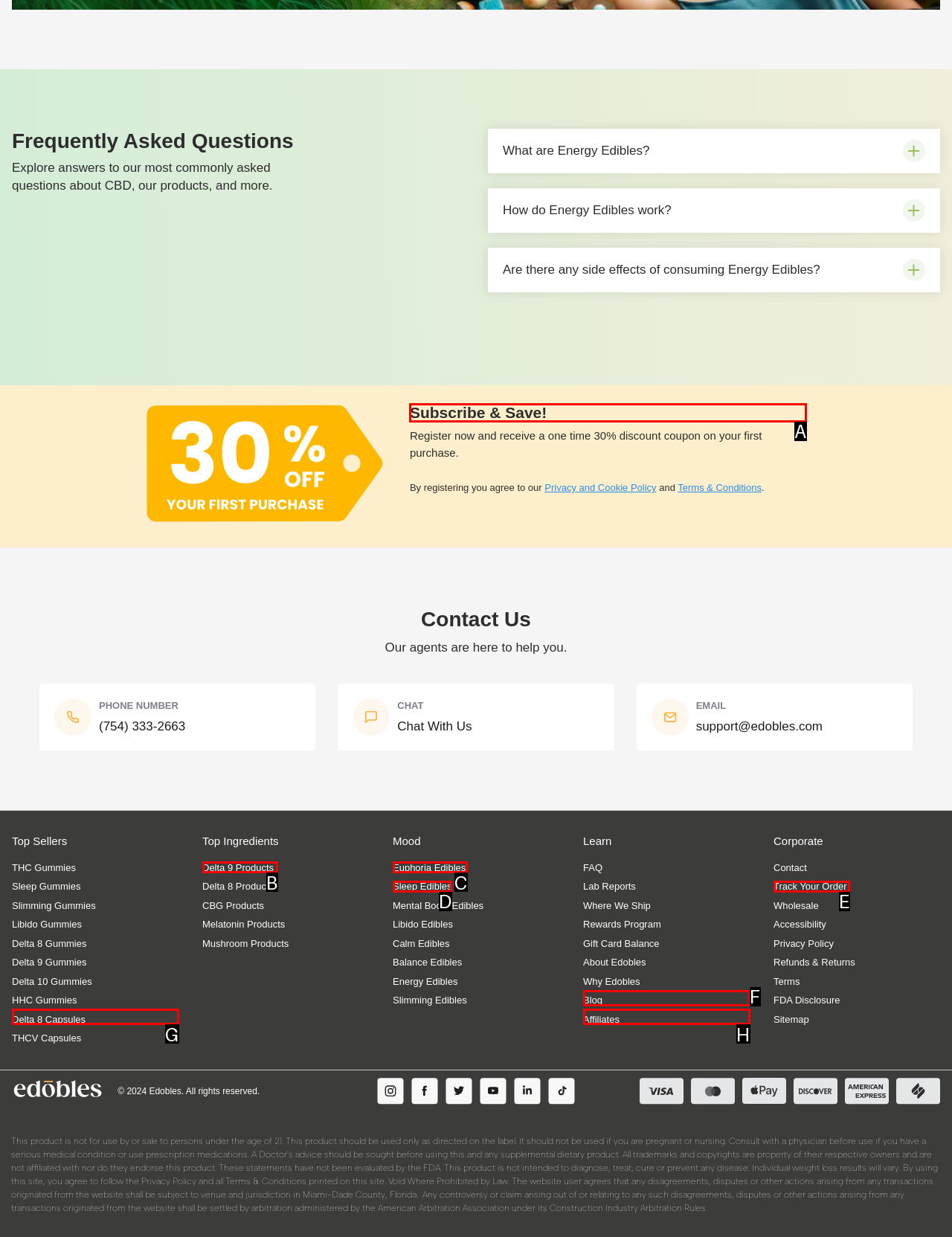Select the letter of the element you need to click to complete this task: Click on 'Subscribe & Save!' to register and receive a one-time 30% discount coupon
Answer using the letter from the specified choices.

A